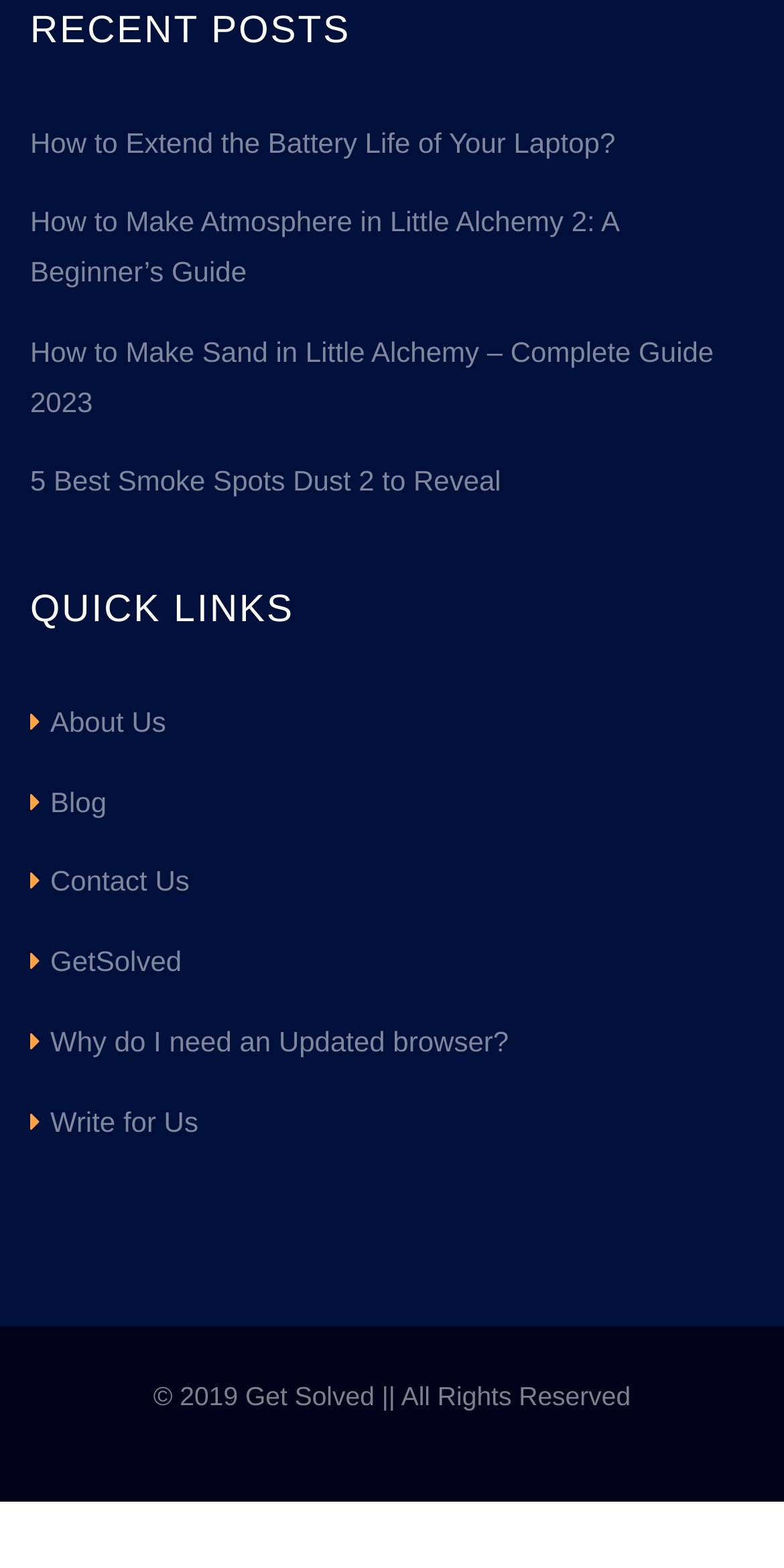Given the webpage screenshot, identify the bounding box of the UI element that matches this description: "About Us".

[0.038, 0.445, 0.212, 0.476]